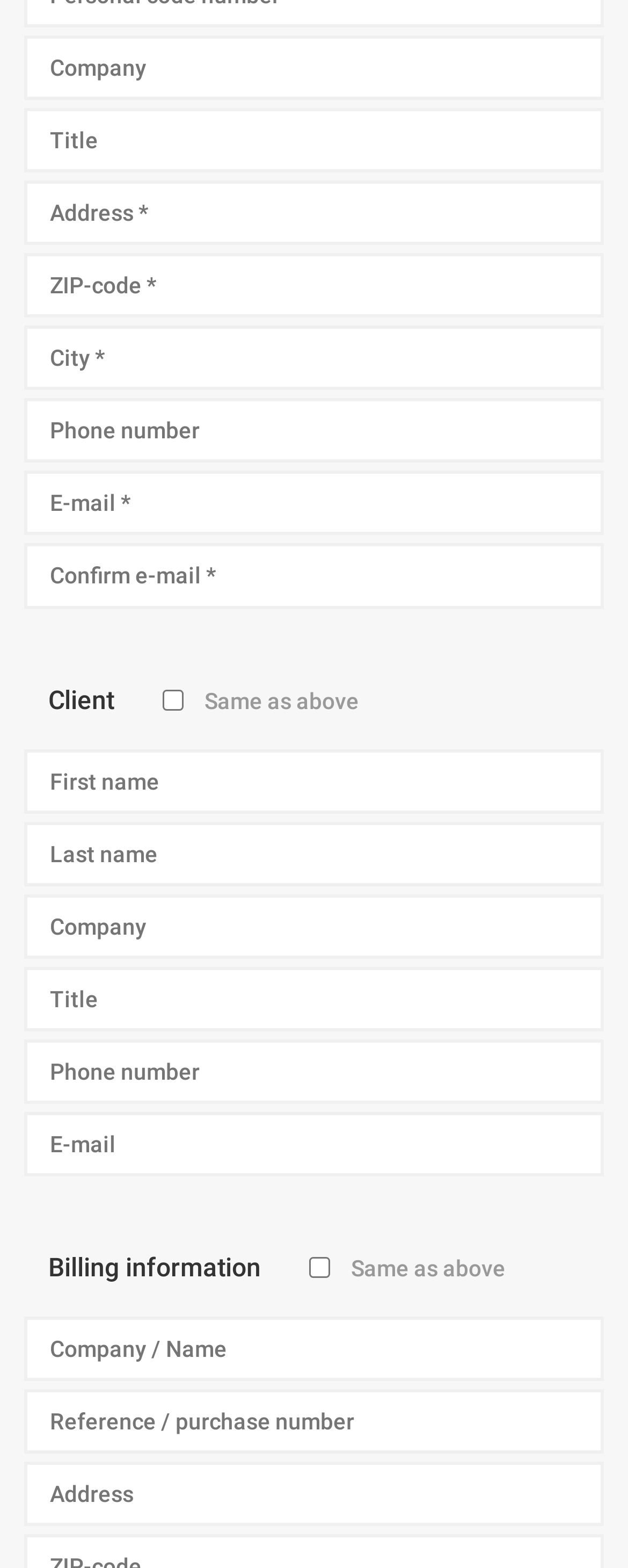Locate the UI element described by name="client-company" placeholder="Company" in the provided webpage screenshot. Return the bounding box coordinates in the format (top-left x, top-left y, bottom-right x, bottom-right y), ensuring all values are between 0 and 1.

[0.038, 0.57, 0.962, 0.611]